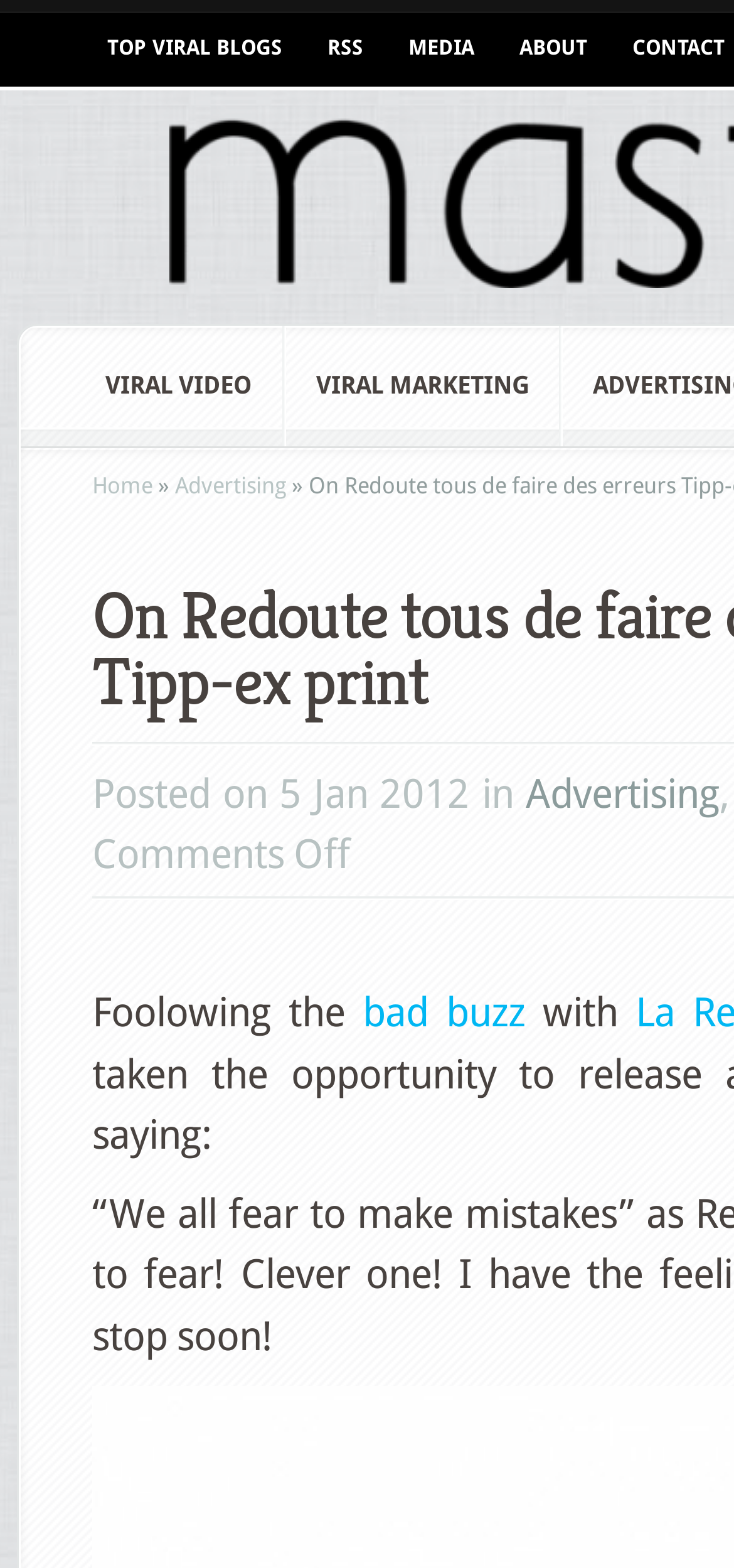Please reply to the following question with a single word or a short phrase:
What is the date of the post?

5 Jan 2012